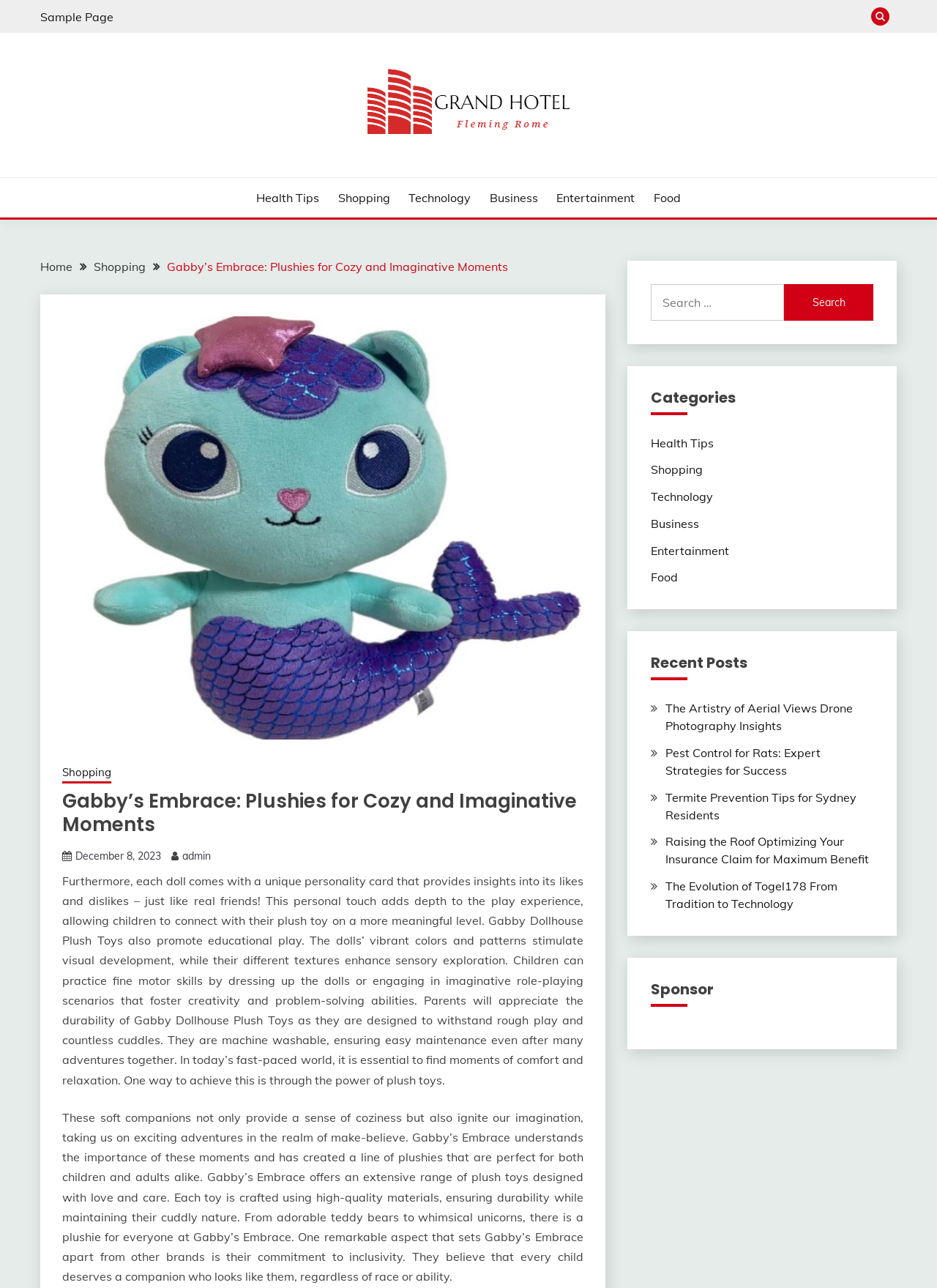Respond to the following question with a brief word or phrase:
What is the purpose of Gabby's Embrace plush toys?

To provide comfort and relaxation